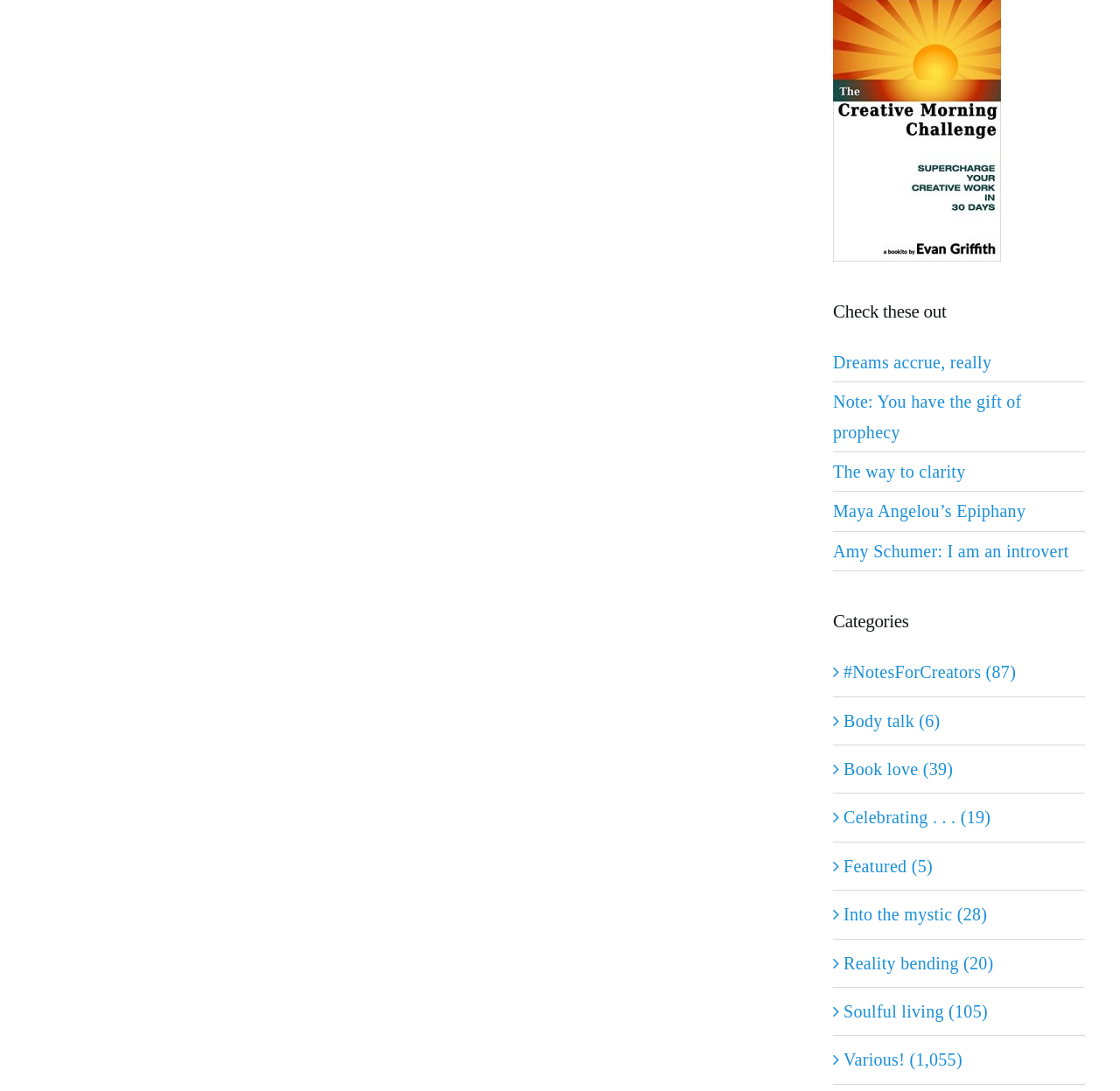Calculate the bounding box coordinates of the UI element given the description: "#NotesForCreators (87)".

[0.753, 0.602, 0.961, 0.63]